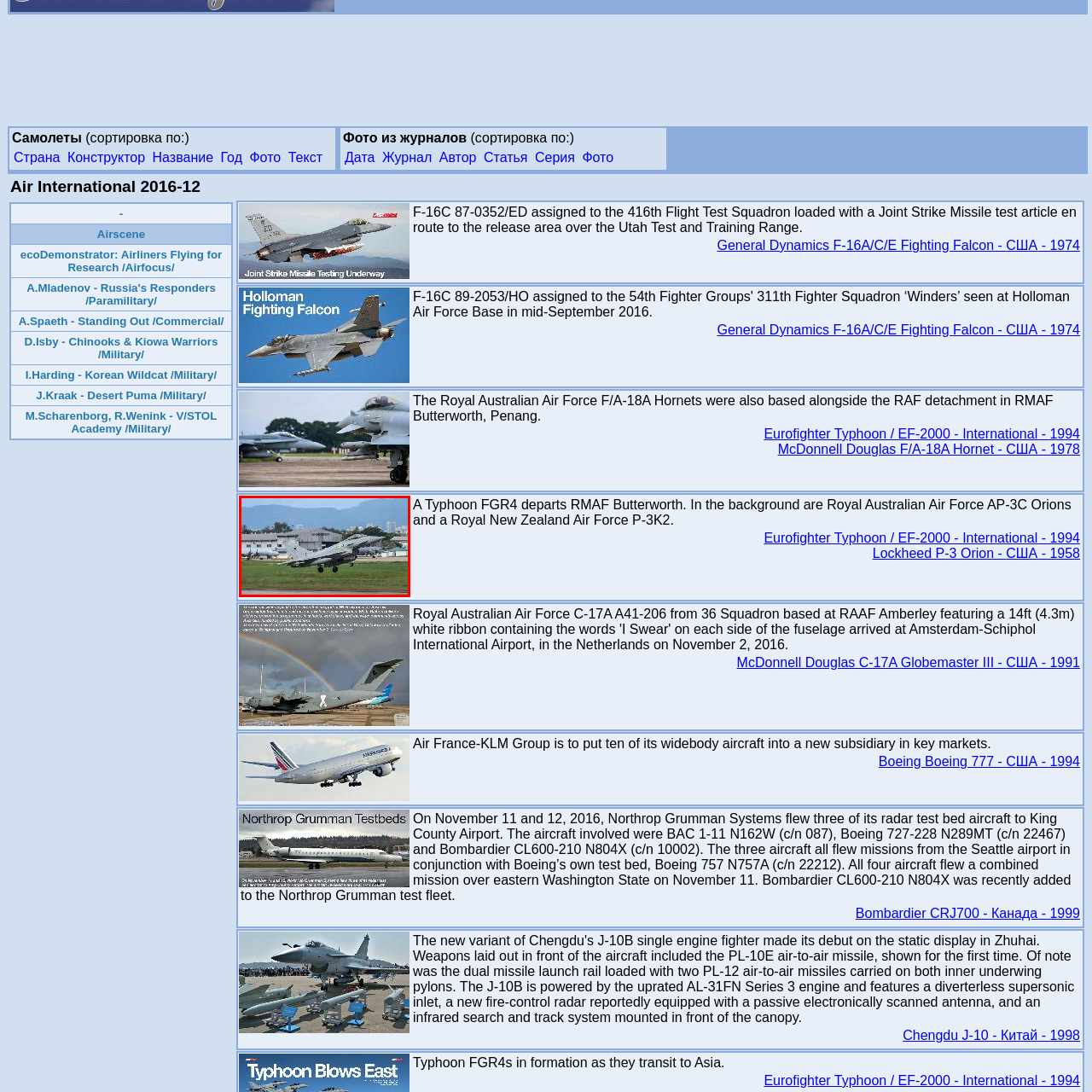Offer a detailed description of the content within the red-framed image.

The image features a Eurofighter Typhoon FGR4 in a dynamic takeoff maneuver, showcasing its agility and advanced aerodynamics. The aircraft is captured in mid-air, illustrating the power of its engines as it ascends from a runway. In the background, several military aircraft and a hangar can be seen, indicating an active airbase environment. This setting highlights the aircraft's operational capabilities, likely emphasizing its role in modern air defense and combat missions. The image conveys a sense of excitement and precision associated with military aviation, set against a backdrop of scenic hills and urban infrastructure.